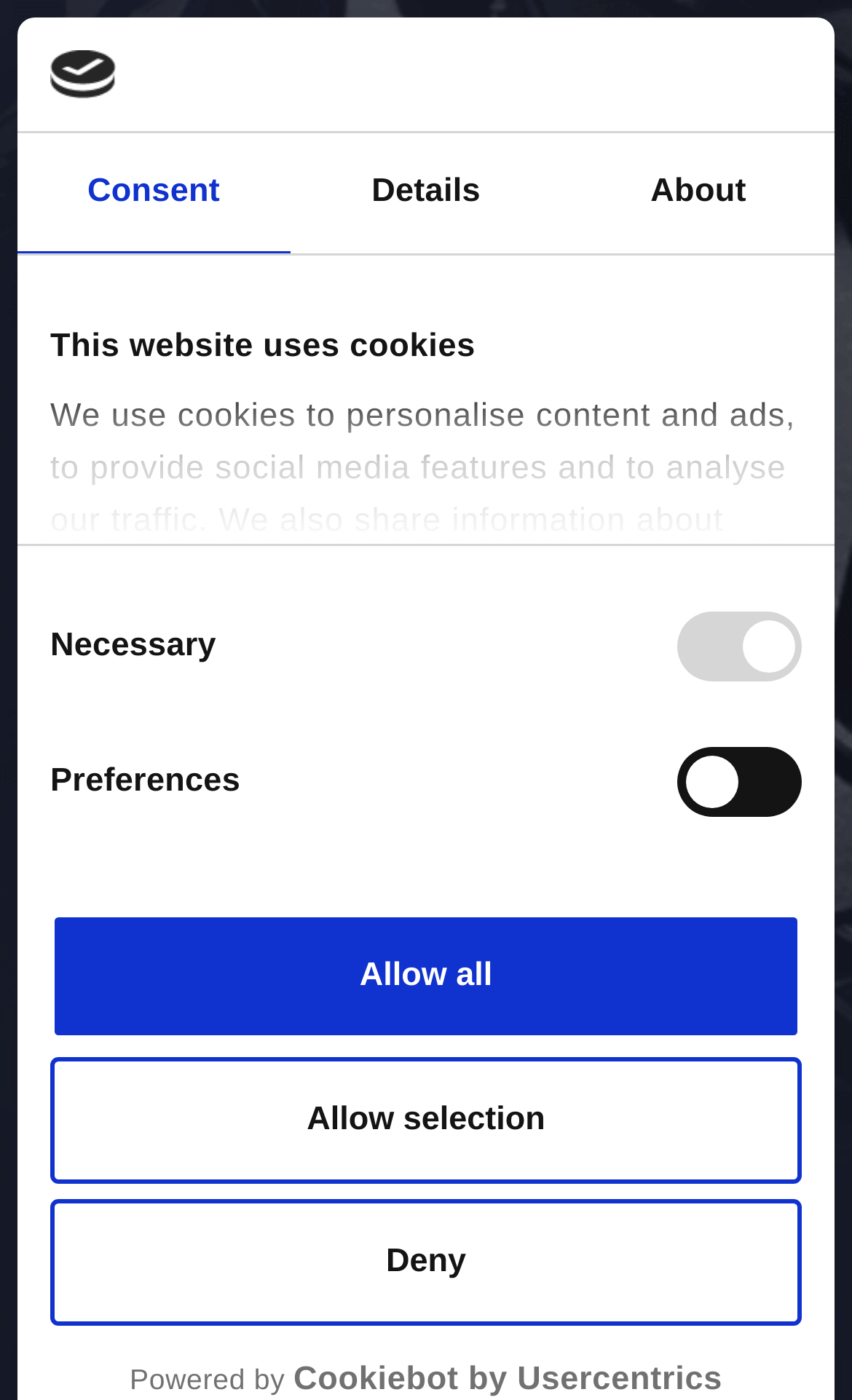Determine the bounding box coordinates of the section I need to click to execute the following instruction: "Click the Logo redats link". Provide the coordinates as four float numbers between 0 and 1, i.e., [left, top, right, bottom].

[0.038, 0.254, 0.962, 0.281]